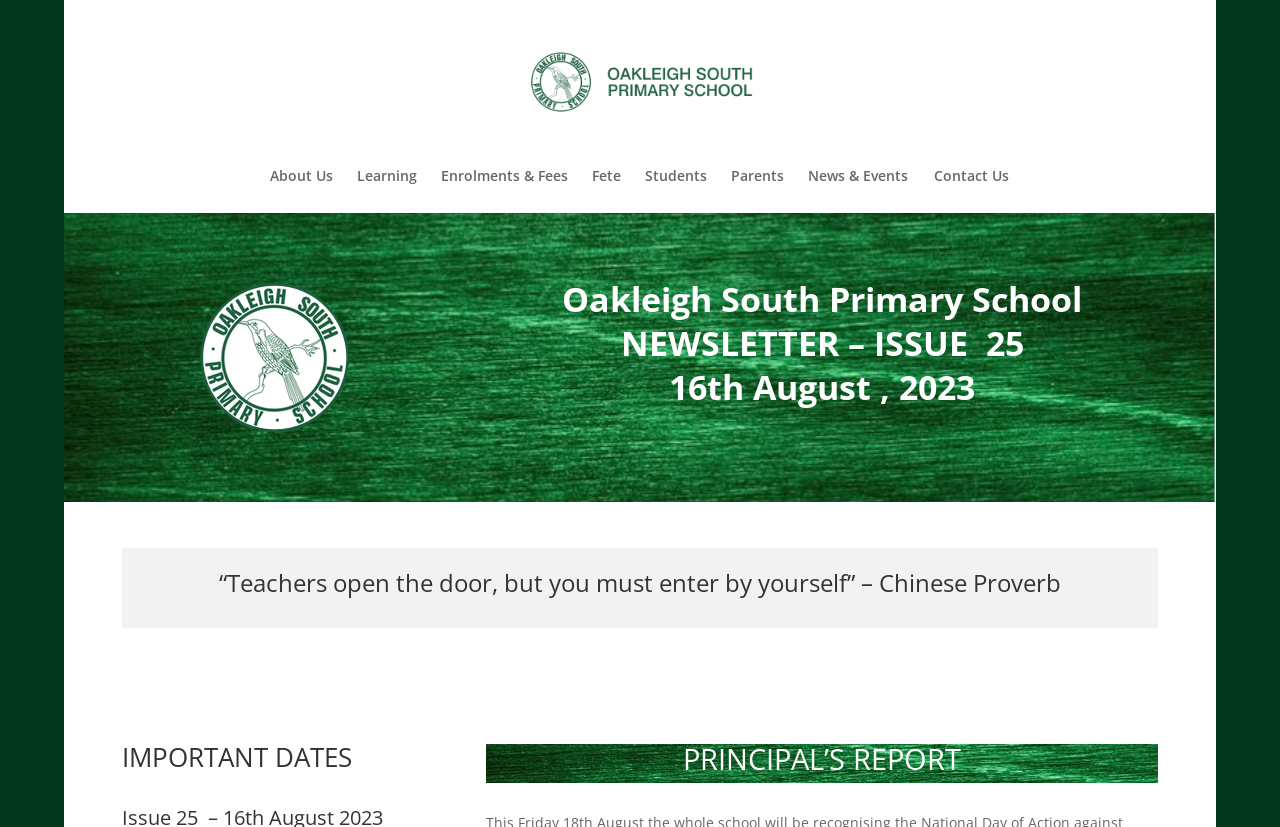Identify the bounding box coordinates of the area that should be clicked in order to complete the given instruction: "go to Oakleigh South Primary School homepage". The bounding box coordinates should be four float numbers between 0 and 1, i.e., [left, top, right, bottom].

[0.287, 0.086, 0.716, 0.109]